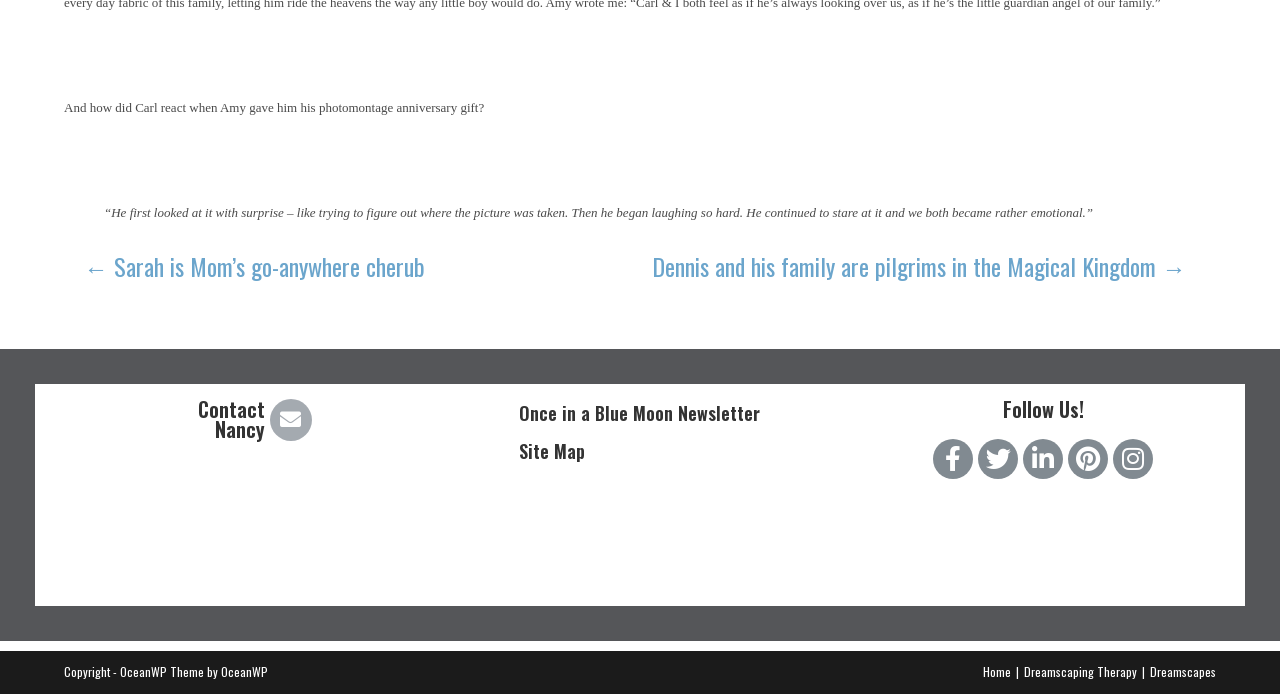What is the name of the newsletter?
Deliver a detailed and extensive answer to the question.

The newsletter is mentioned in the 'contentinfo' section with the heading 'Once in a Blue Moon Newsletter'.